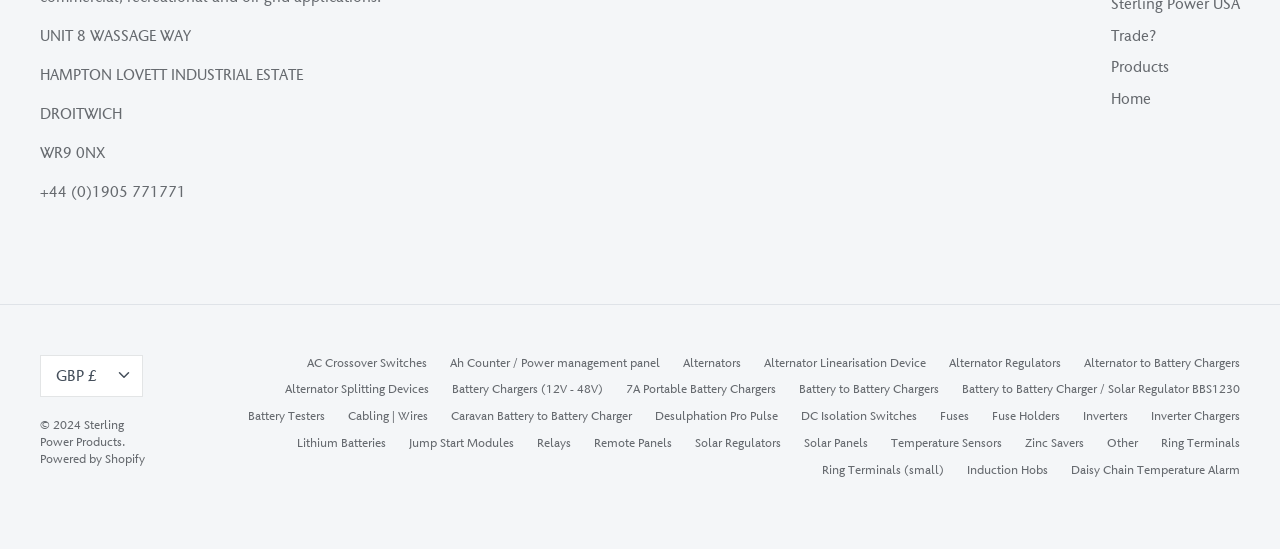Locate the bounding box coordinates of the region to be clicked to comply with the following instruction: "Visit the 'Sterling Power Products' website". The coordinates must be four float numbers between 0 and 1, in the form [left, top, right, bottom].

[0.031, 0.76, 0.097, 0.82]